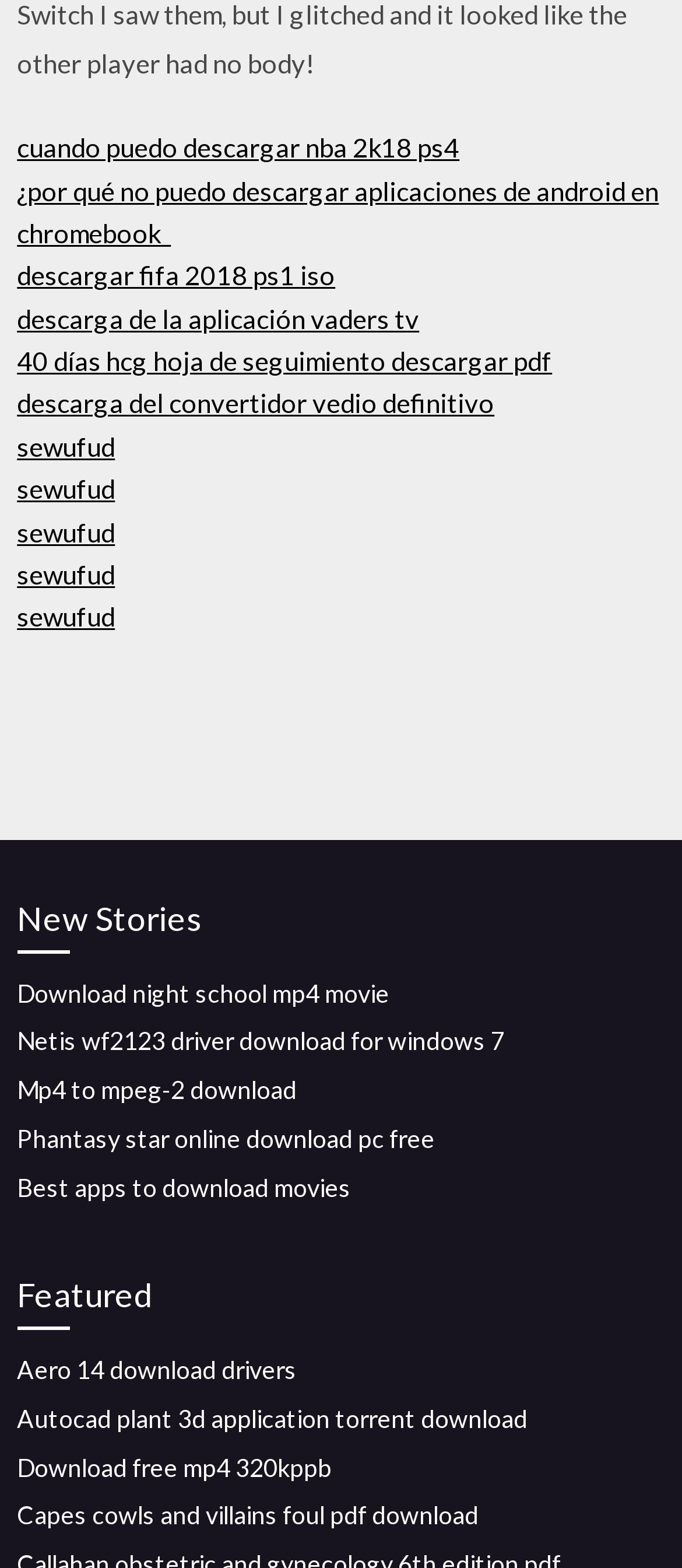Locate the bounding box of the UI element defined by this description: "Aero 14 download drivers". The coordinates should be given as four float numbers between 0 and 1, formatted as [left, top, right, bottom].

[0.025, 0.864, 0.435, 0.883]